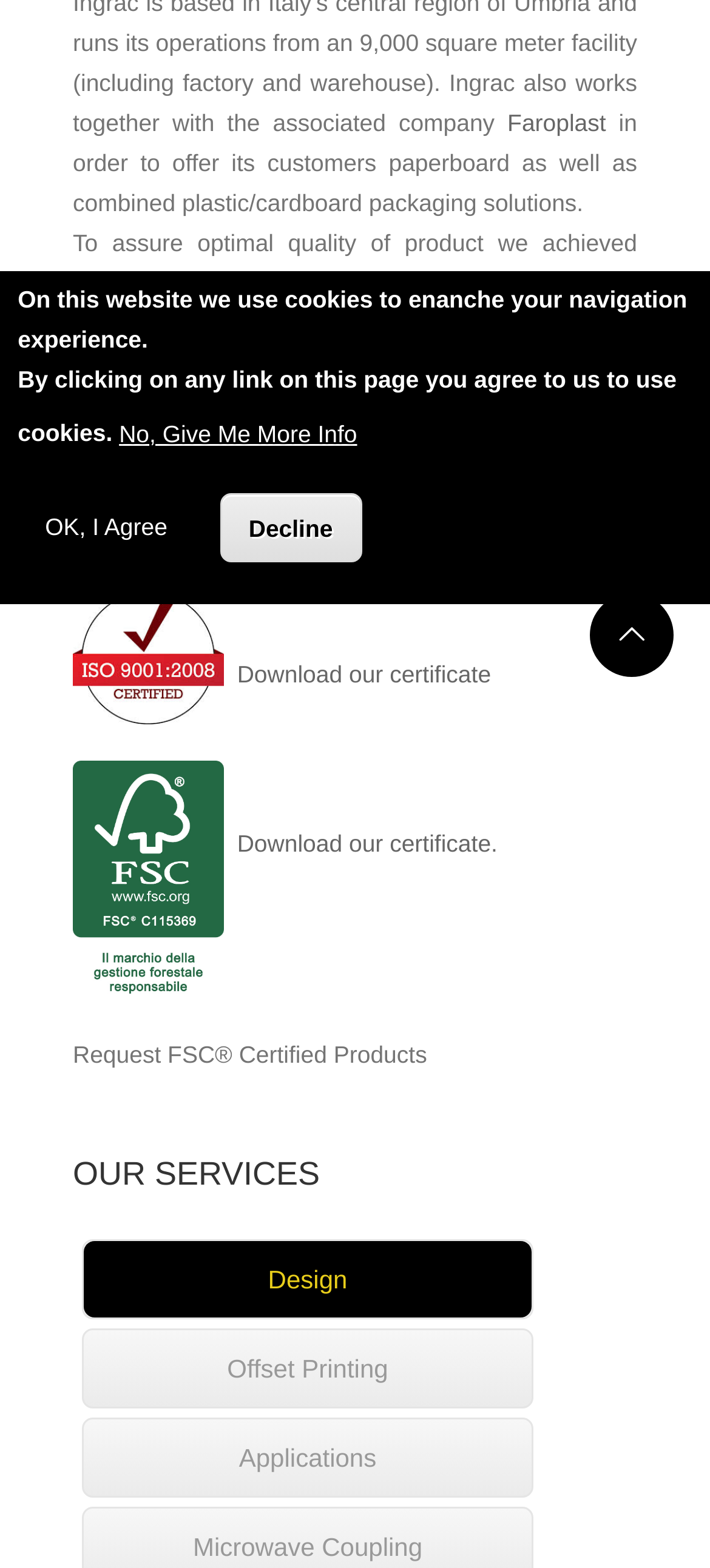Identify the bounding box for the element characterized by the following description: "No, give me more info".

[0.168, 0.255, 0.503, 0.299]